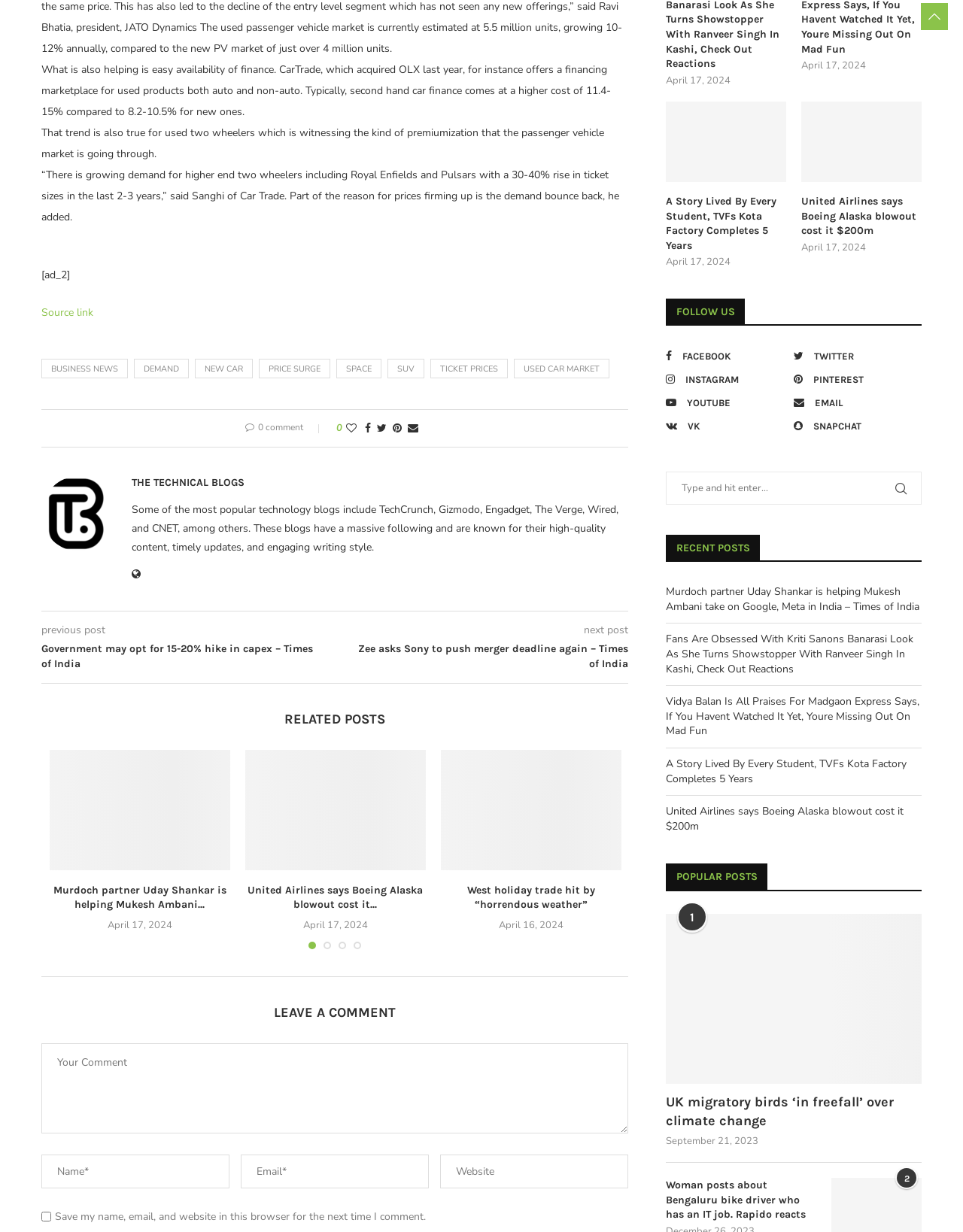Find the bounding box coordinates for the area you need to click to carry out the instruction: "Leave a comment". The coordinates should be four float numbers between 0 and 1, indicated as [left, top, right, bottom].

[0.043, 0.847, 0.652, 0.92]